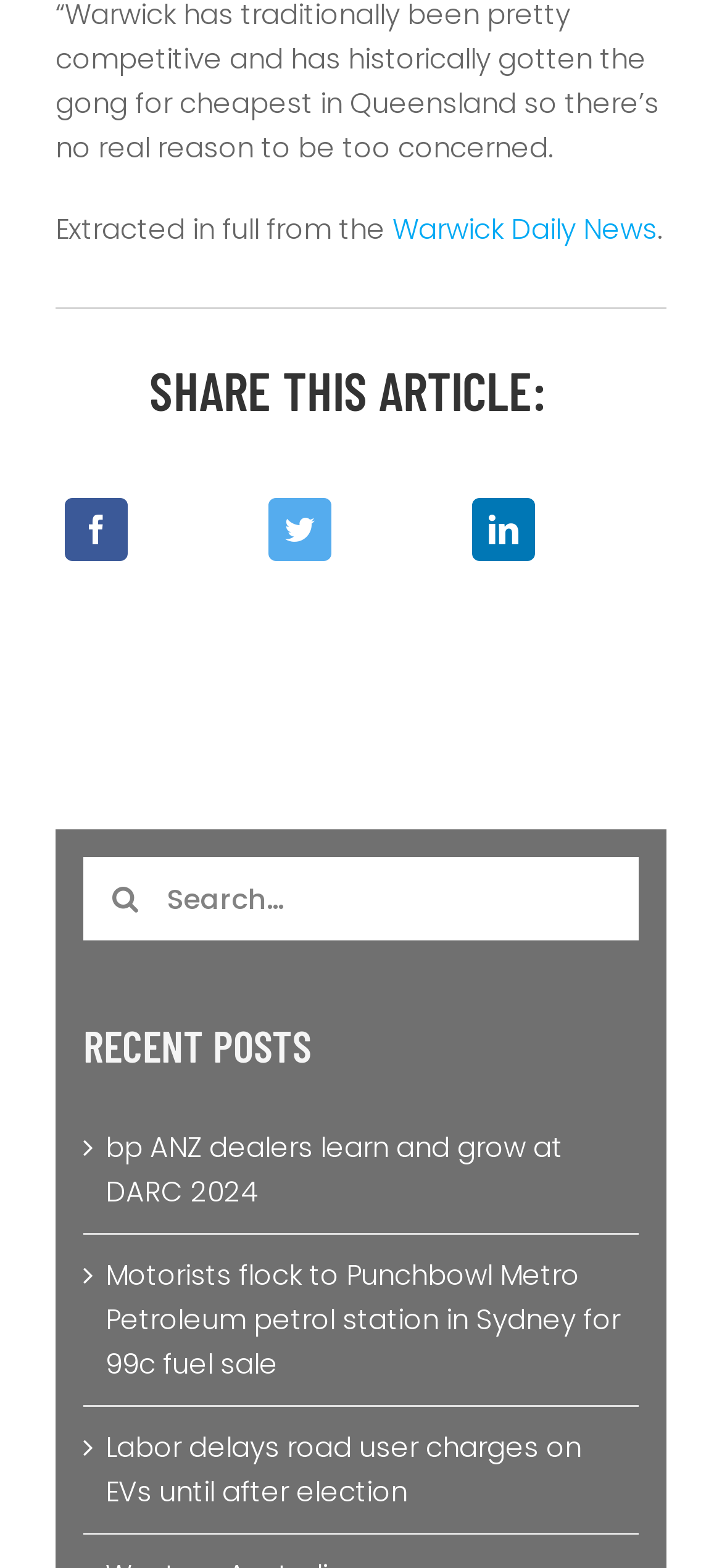What is the icon used in the recent posts?
Please respond to the question with a detailed and well-explained answer.

The recent posts section displays three links with titles and an icon, which is represented by the Unicode character '', indicating that it is a font awesome icon.